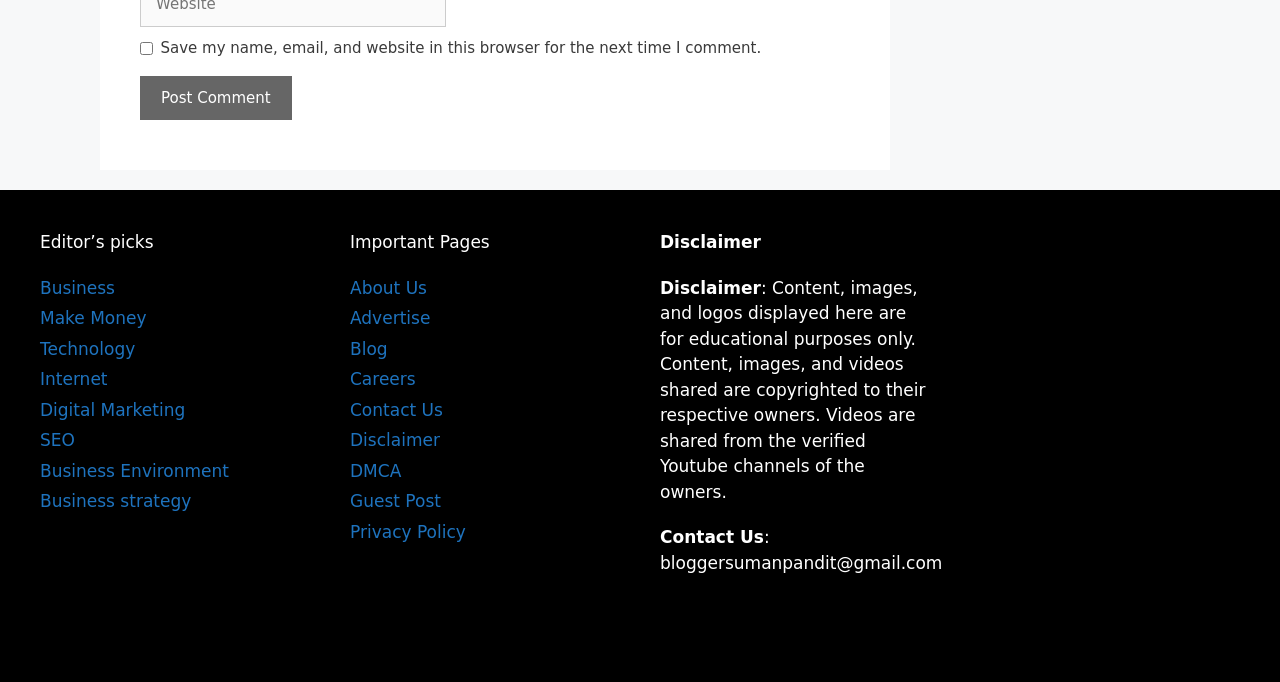Locate the bounding box coordinates of the element I should click to achieve the following instruction: "Check the checkbox to save your name and email".

[0.109, 0.061, 0.12, 0.08]